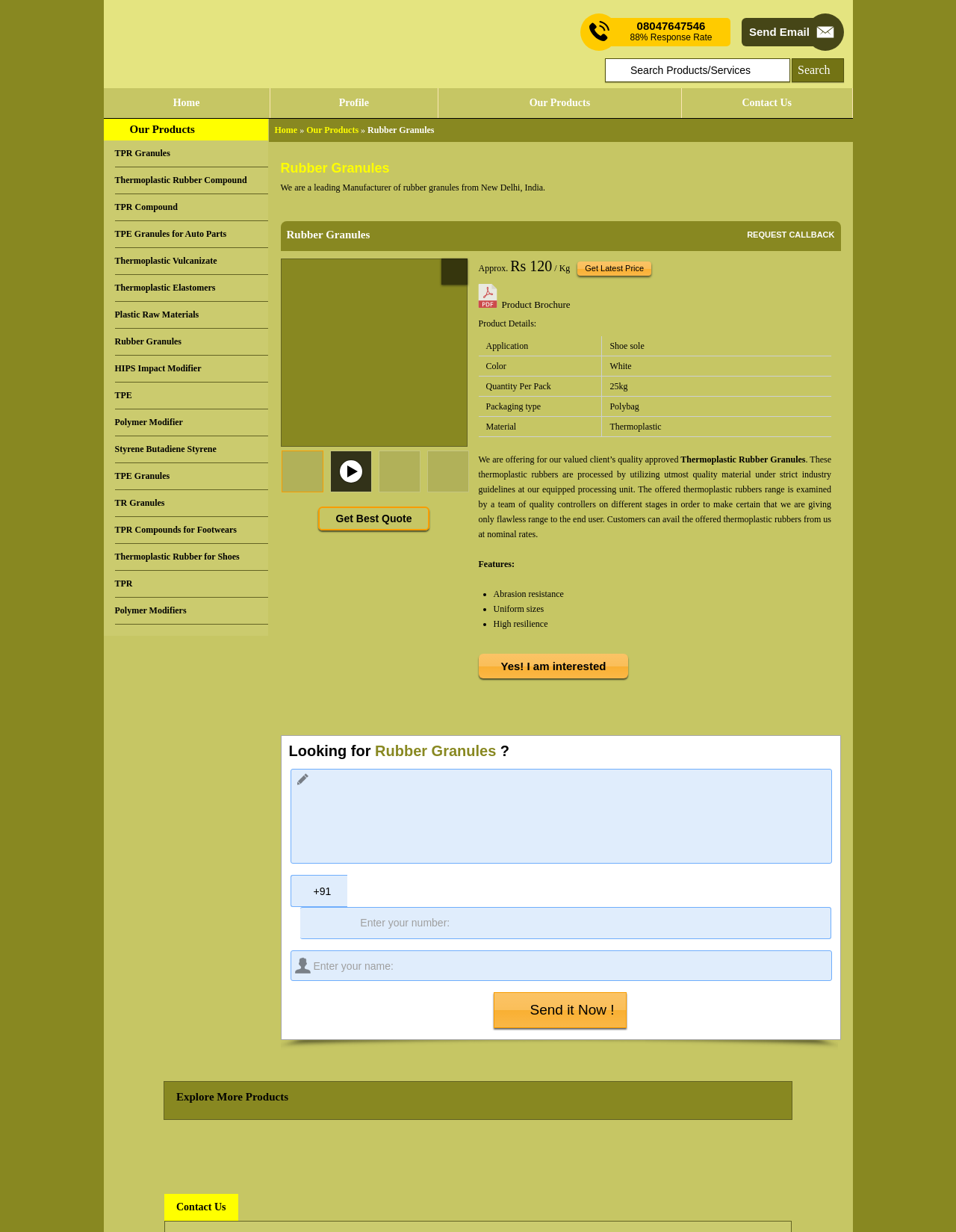Locate the bounding box coordinates of the region to be clicked to comply with the following instruction: "Get a quote for Rubber Granules". The coordinates must be four float numbers between 0 and 1, in the form [left, top, right, bottom].

[0.351, 0.416, 0.431, 0.426]